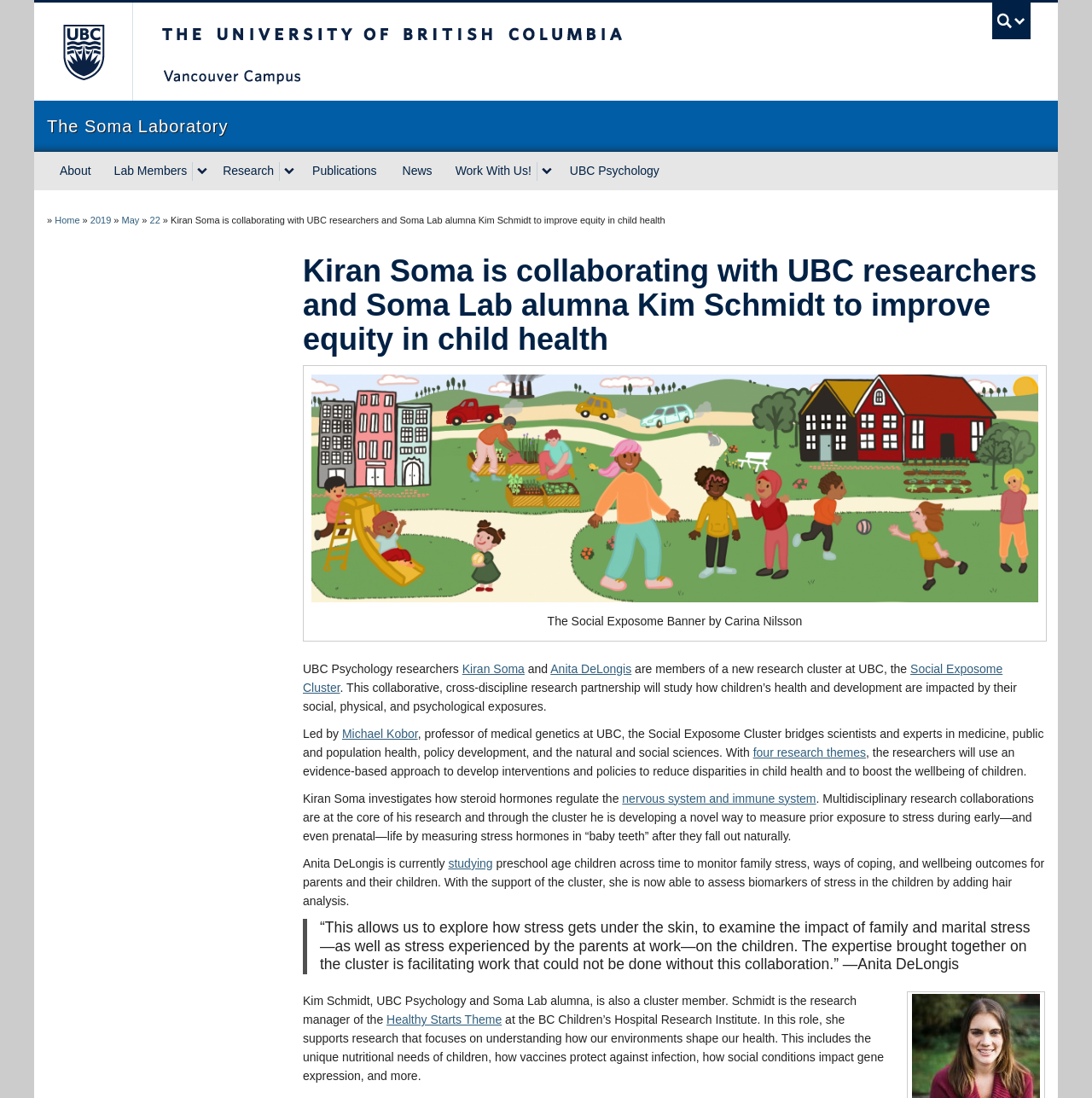What is Kiran Soma collaborating on?
Based on the image, respond with a single word or phrase.

Improving equity in child health